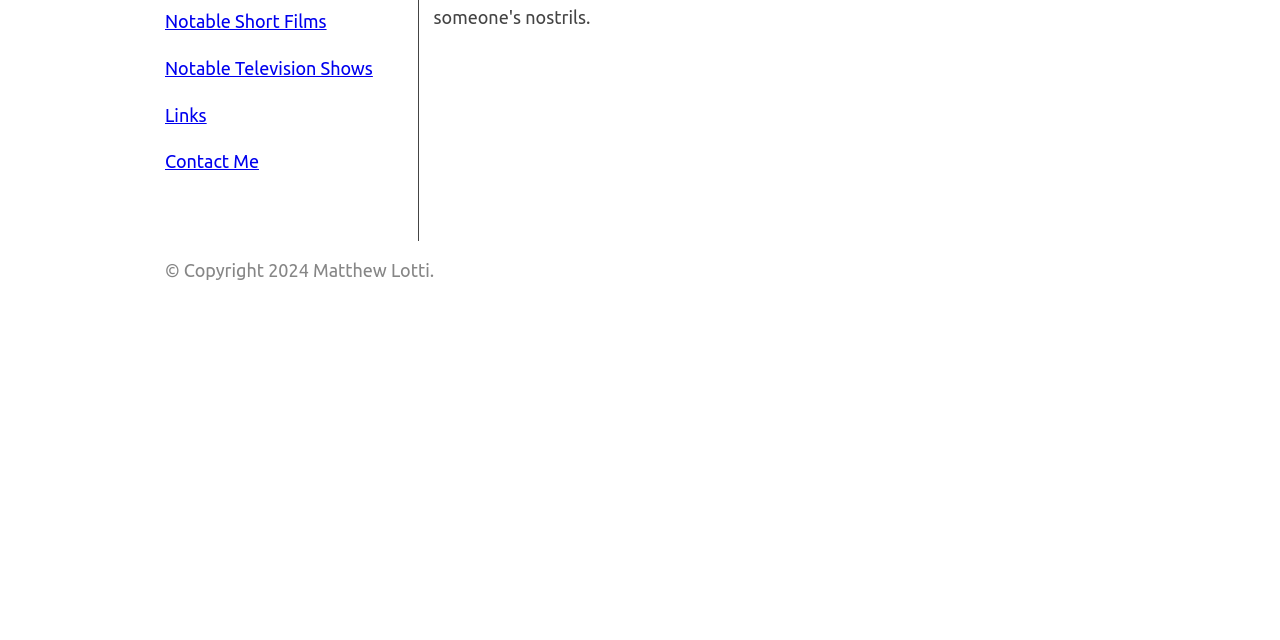Extract the bounding box coordinates for the UI element described as: "Contact Me".

[0.129, 0.236, 0.202, 0.268]